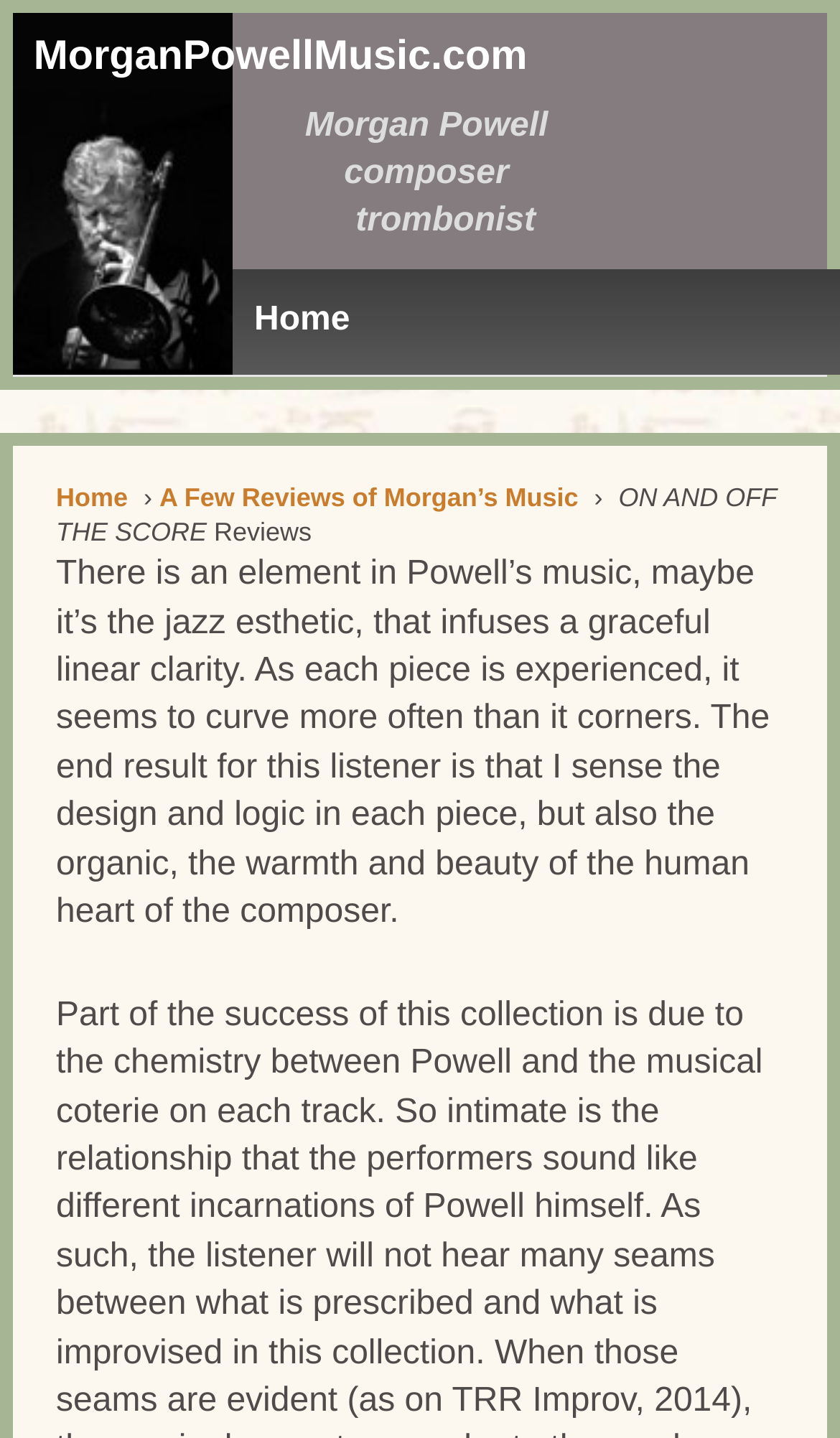Determine the bounding box coordinates for the UI element described. Format the coordinates as (top-left x, top-left y, bottom-right x, bottom-right y) and ensure all values are between 0 and 1. Element description: Home

[0.067, 0.335, 0.152, 0.356]